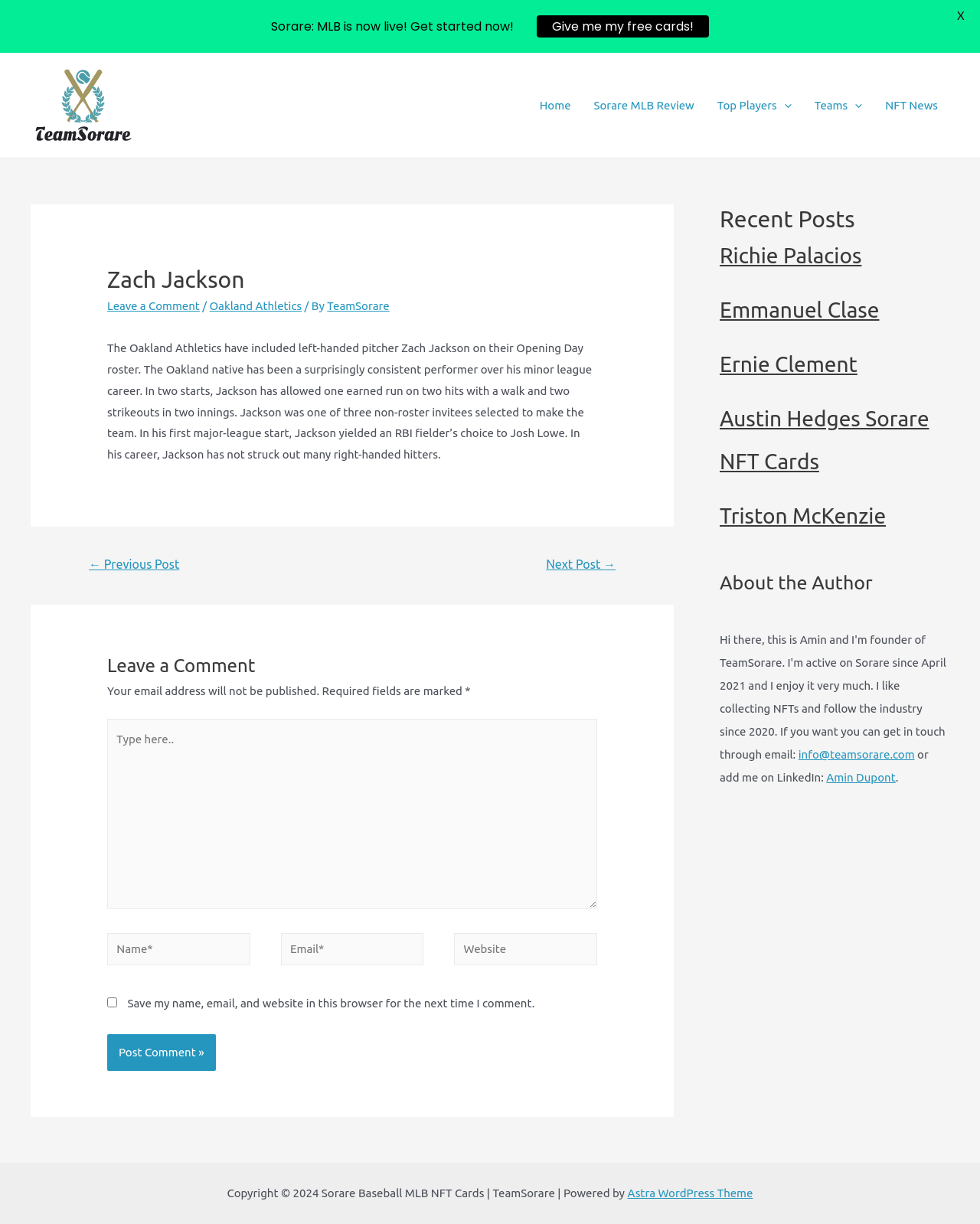How many recent posts are listed on the website?
From the image, respond using a single word or phrase.

Five